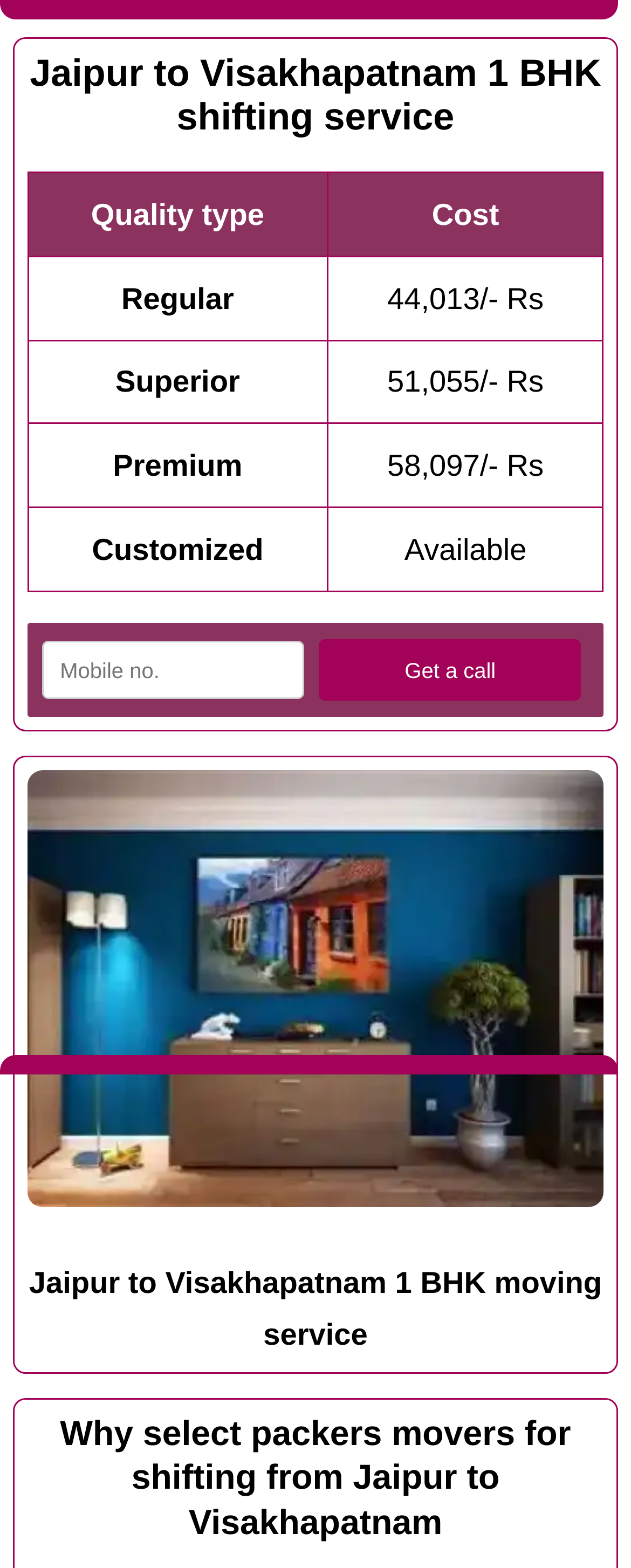What is the title or heading displayed on the webpage?

Jaipur to Visakhapatnam 1 BHK shifting service